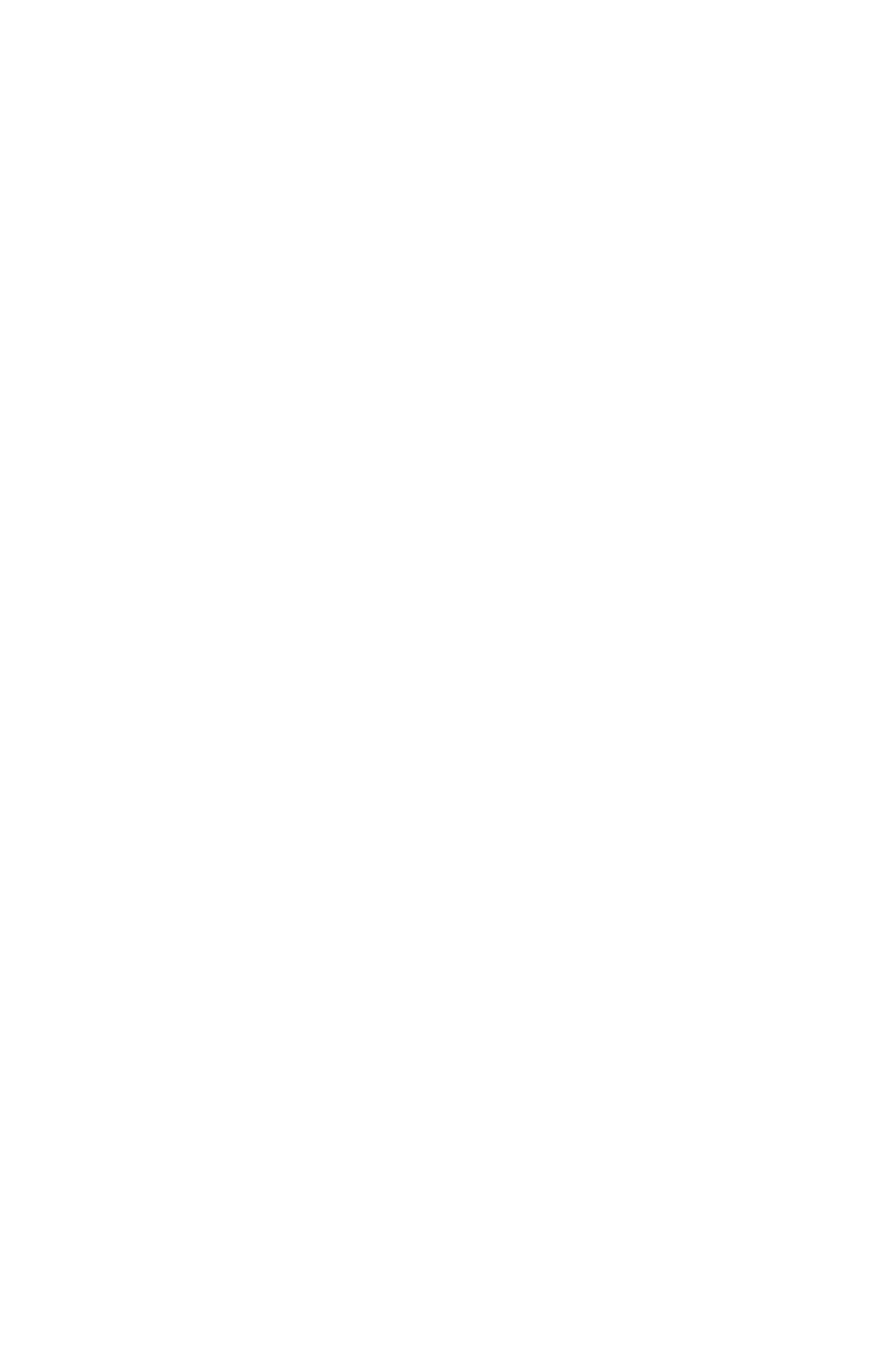Predict the bounding box coordinates of the area that should be clicked to accomplish the following instruction: "Access Linkedin". The bounding box coordinates should consist of four float numbers between 0 and 1, i.e., [left, top, right, bottom].

[0.523, 0.295, 0.613, 0.322]